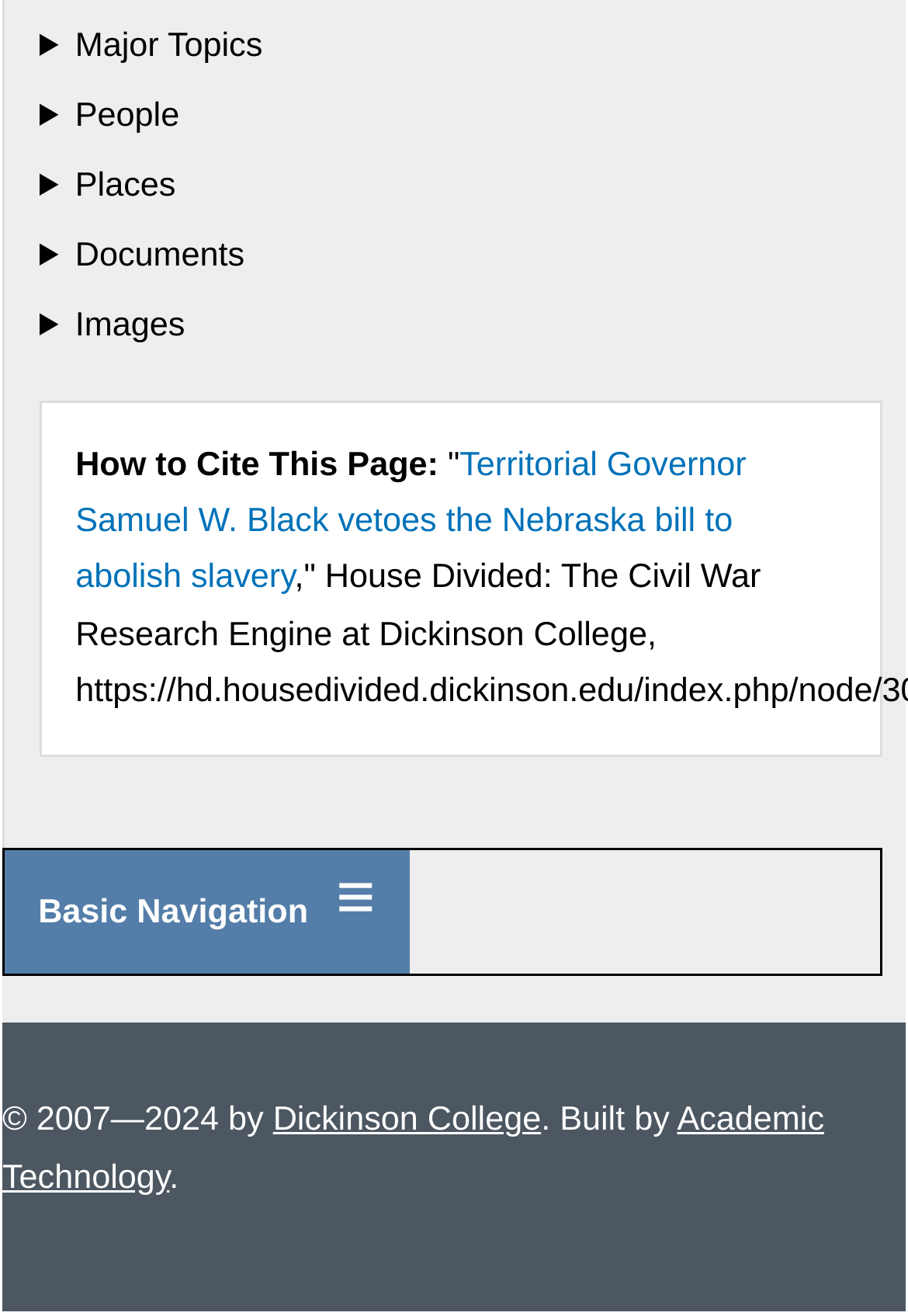Locate the bounding box coordinates of the clickable region to complete the following instruction: "Click on People."

[0.044, 0.067, 0.972, 0.12]